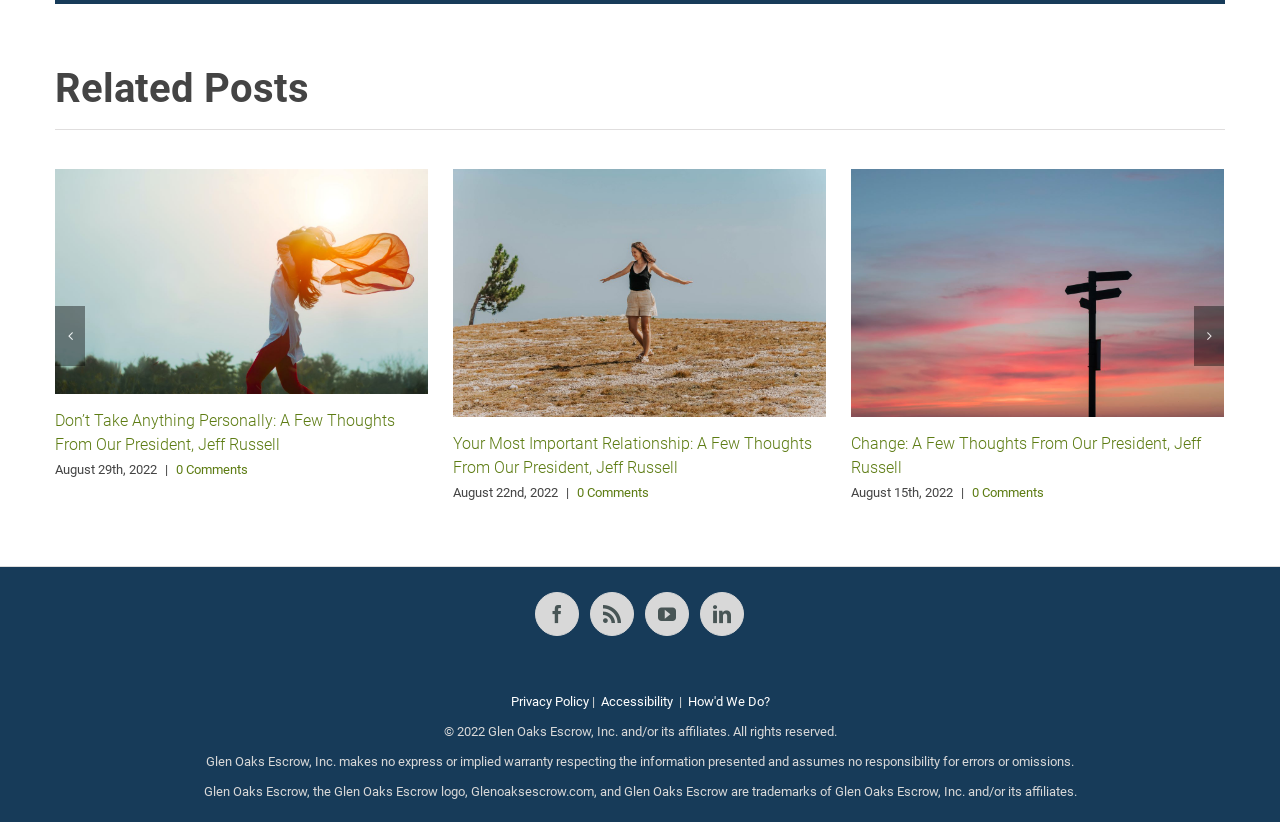Given the element description "aria-label="Rss"", identify the bounding box of the corresponding UI element.

[0.461, 0.721, 0.496, 0.774]